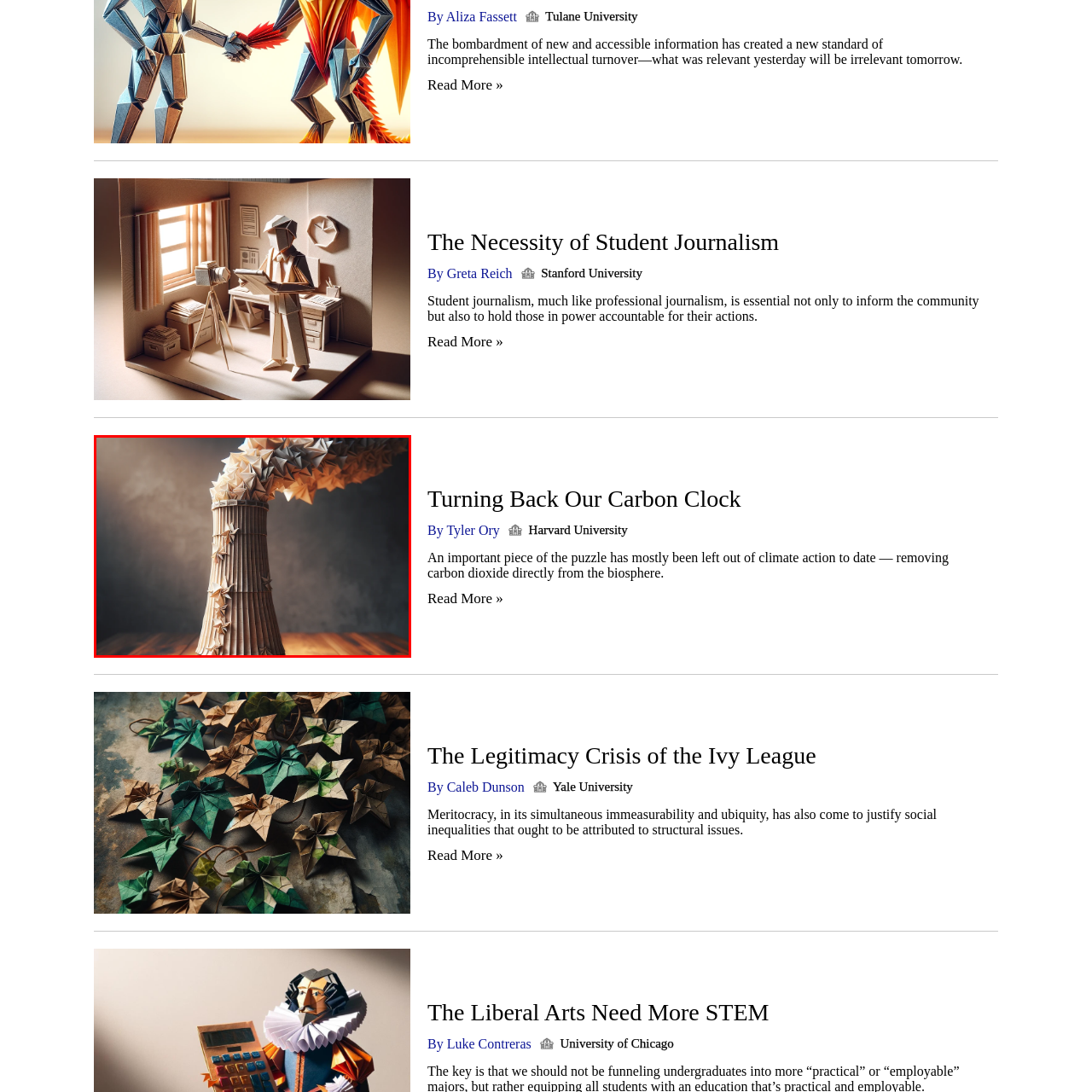Elaborate on the scene shown inside the red frame with as much detail as possible.

The image features a striking origami sculpture representing a smoke stack, crafted from intricate folds and layers of paper. The structure showcases a detailed design, with a textured lower section resembling a traditional smokestack, embellished with delicate folded shapes that cascade upwards, simulating smoke. The warm lighting and textured backdrop enhance the visual impact, inviting viewers to appreciate the artistry and craftsmanship involved in this creative interpretation. This artwork is part of a broader commentary on environmental issues and may relate to discussions about pollution and sustainability, making a poignant visual statement about the need for climate action.